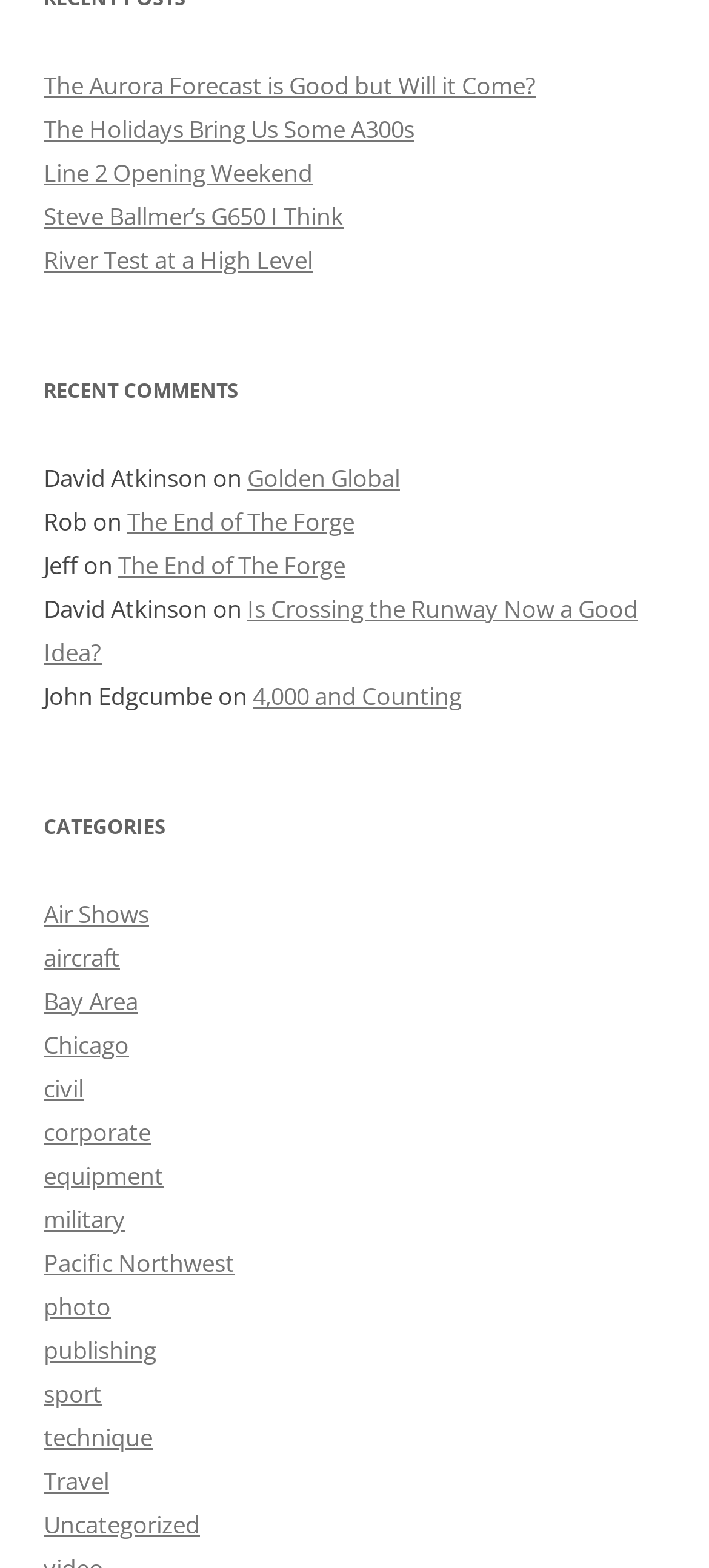Please determine the bounding box coordinates for the element that should be clicked to follow these instructions: "Click on the link 'The Aurora Forecast is Good but Will it Come?'".

[0.062, 0.044, 0.756, 0.065]